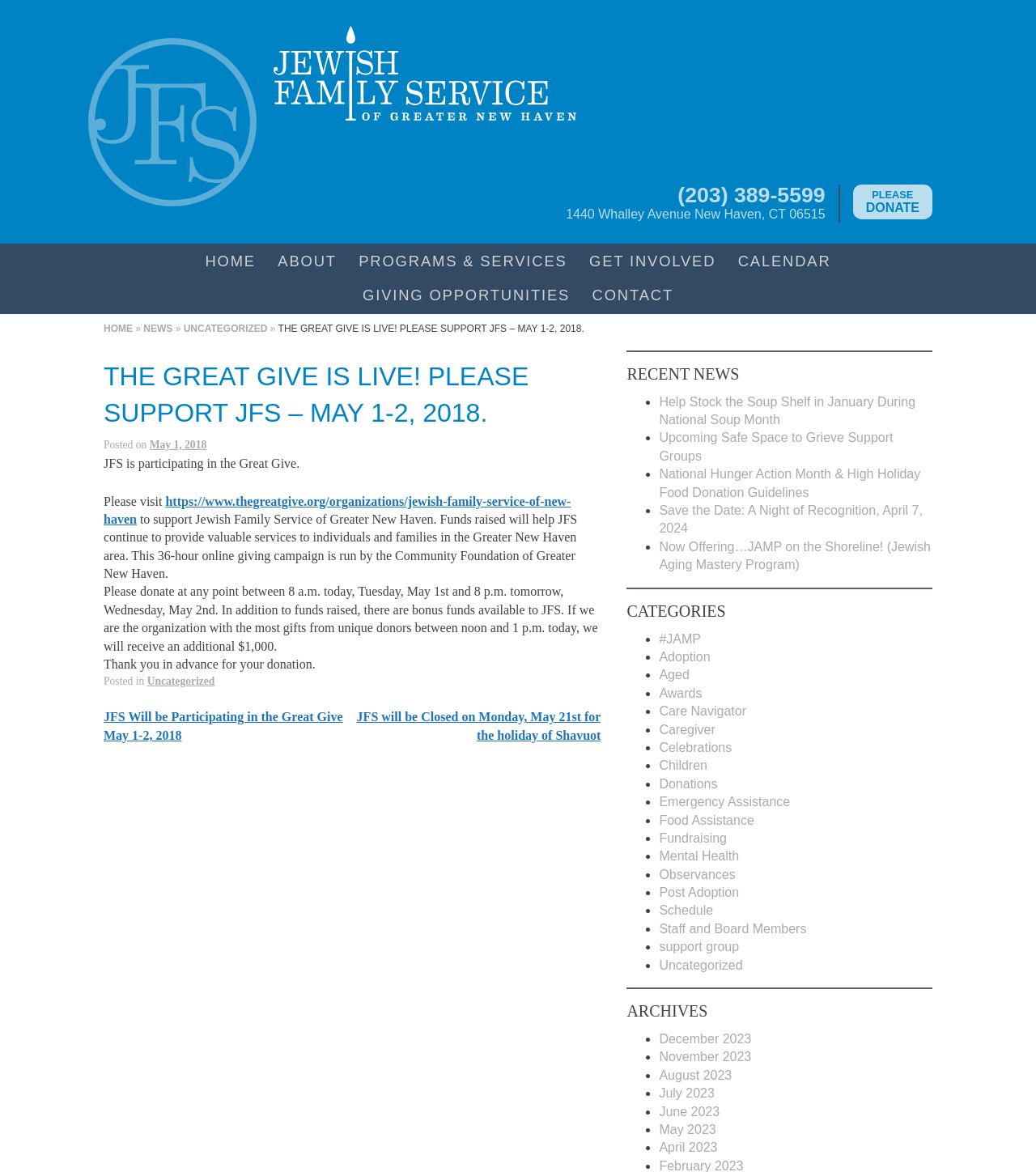Locate the bounding box for the described UI element: "August 2023". Ensure the coordinates are four float numbers between 0 and 1, formatted as [left, top, right, bottom].

[0.636, 0.911, 0.706, 0.923]